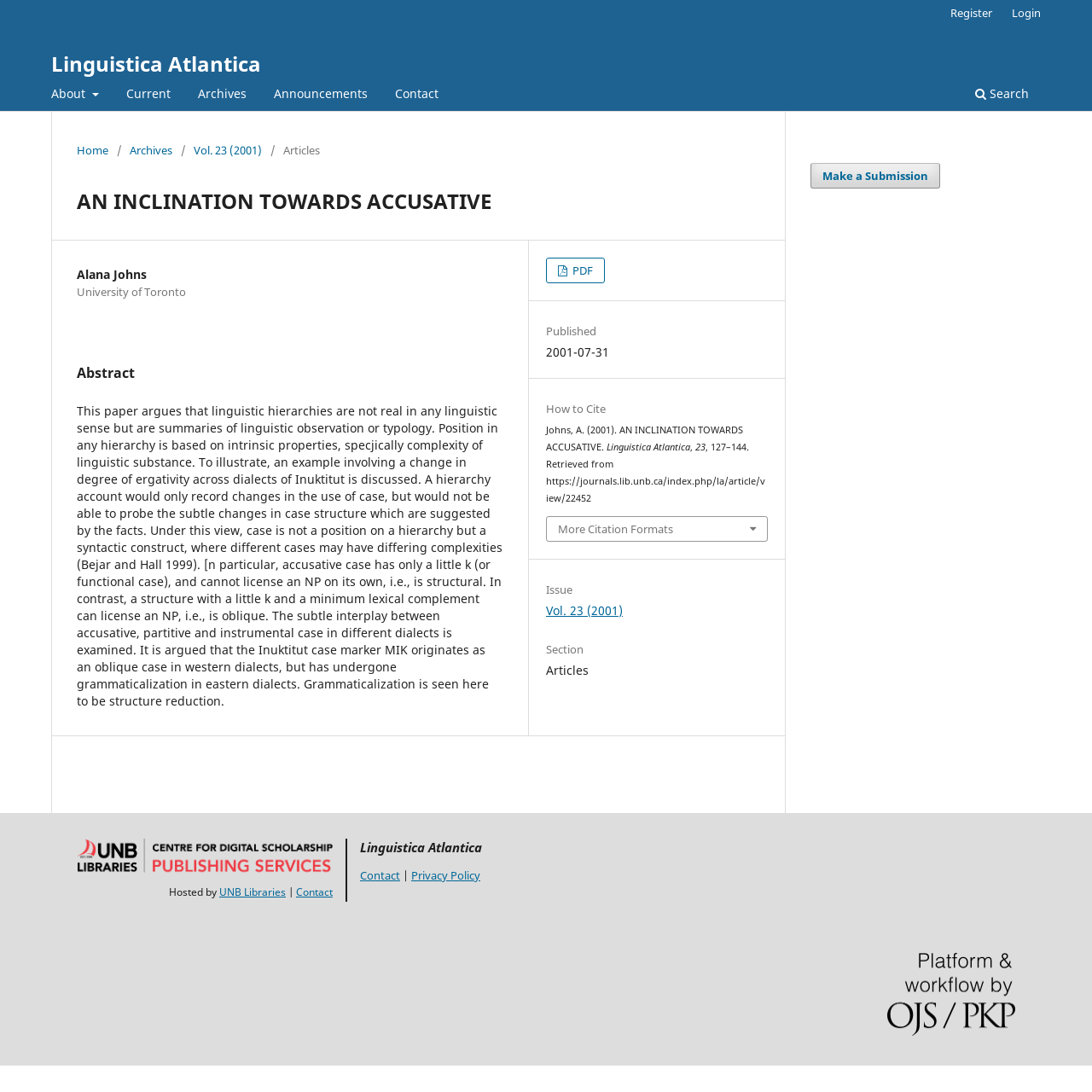What is the title of the article?
Answer the question with just one word or phrase using the image.

AN INCLINATION TOWARDS ACCUSATIVE